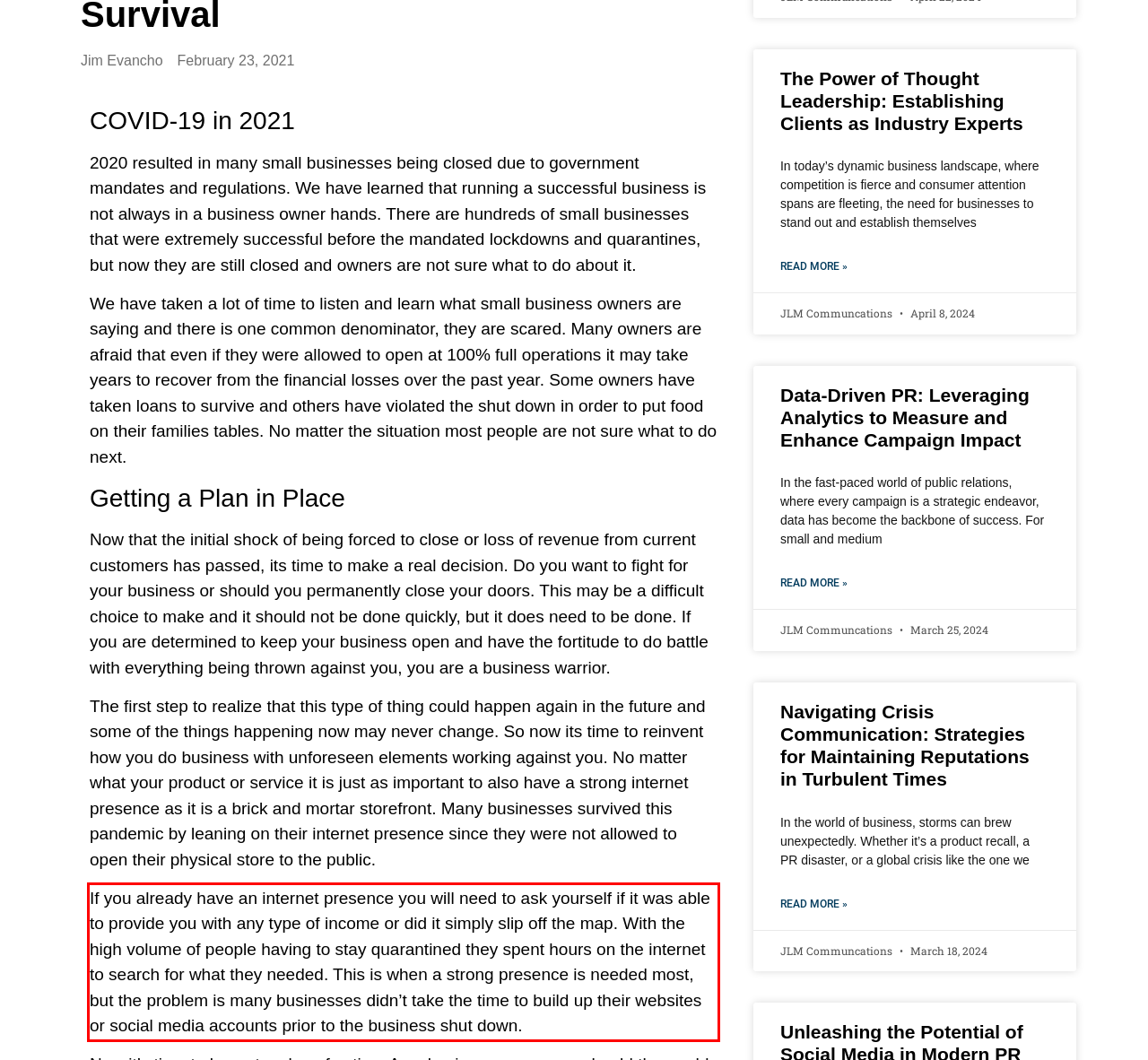Analyze the red bounding box in the provided webpage screenshot and generate the text content contained within.

If you already have an internet presence you will need to ask yourself if it was able to provide you with any type of income or did it simply slip off the map. With the high volume of people having to stay quarantined they spent hours on the internet to search for what they needed. This is when a strong presence is needed most, but the problem is many businesses didn’t take the time to build up their websites or social media accounts prior to the business shut down.